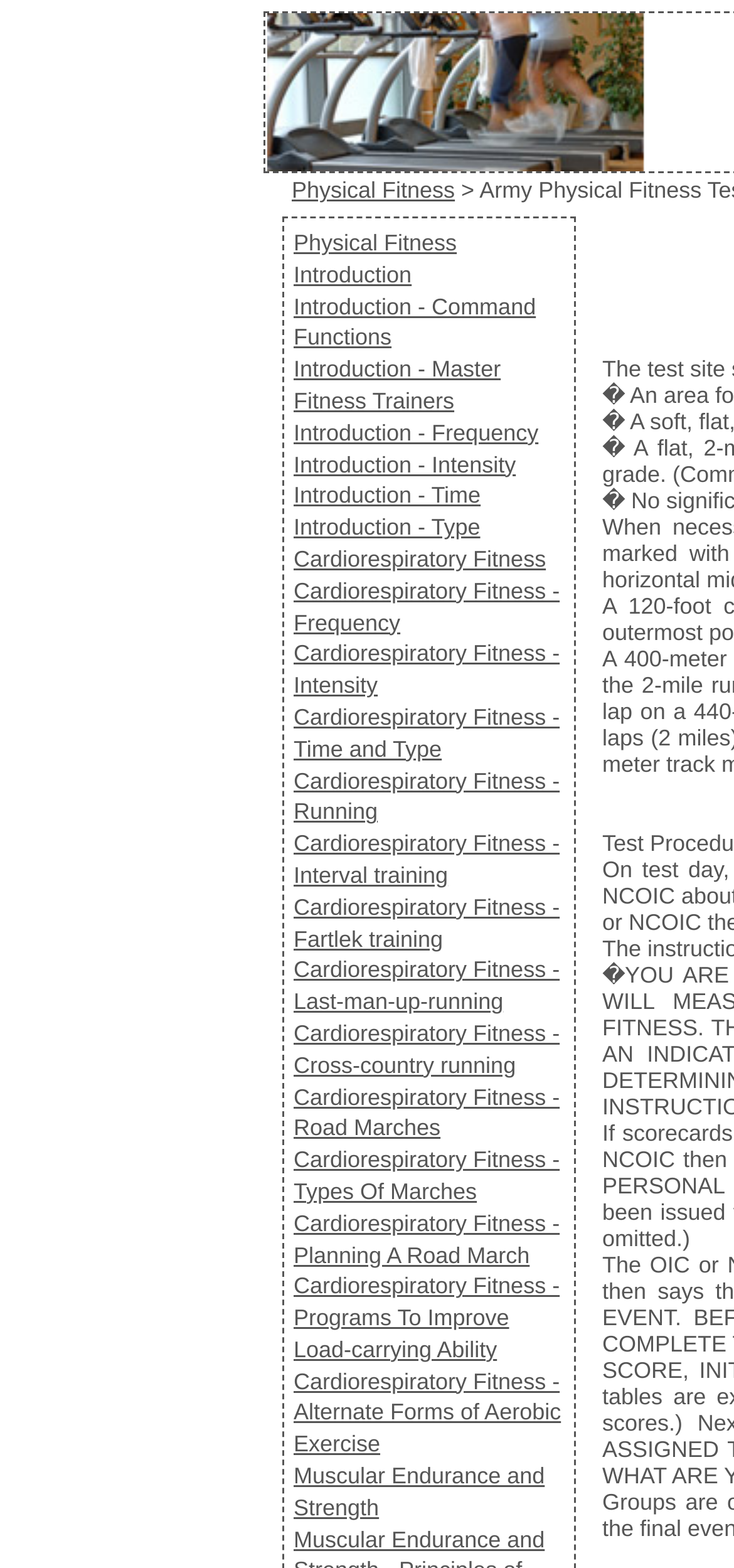Illustrate the webpage's structure and main components comprehensively.

The webpage is about the Army Physical Fitness Test, with a focus on providing information and resources related to physical fitness. 

At the top of the page, there are two prominent links, "Physical Fitness" and "Introduction", which are positioned side by side. Below these links, there is a series of links related to the introduction of physical fitness, including "Command Functions", "Master Fitness Trainers", "Frequency", "Intensity", "Time", and "Type". These links are arranged in a vertical column, with each link positioned directly below the previous one.

Further down the page, there is another section dedicated to "Cardiorespiratory Fitness", which includes links to subtopics such as "Frequency", "Intensity", "Time and Type", "Running", "Interval training", "Fartlek training", "Last-man-up-running", "Cross-country running", "Road Marches", "Types Of Marches", "Planning A Road March", "Programs To Improve Load-carrying Ability", and "Alternate Forms of Aerobic Exercise". These links are also arranged in a vertical column, with each link positioned directly below the previous one.

Finally, at the bottom of the page, there is a link to "Muscular Endurance and Strength". There is also a duplicate link to "Physical Fitness" at the bottom of the page, which is positioned slightly below the main column of links.